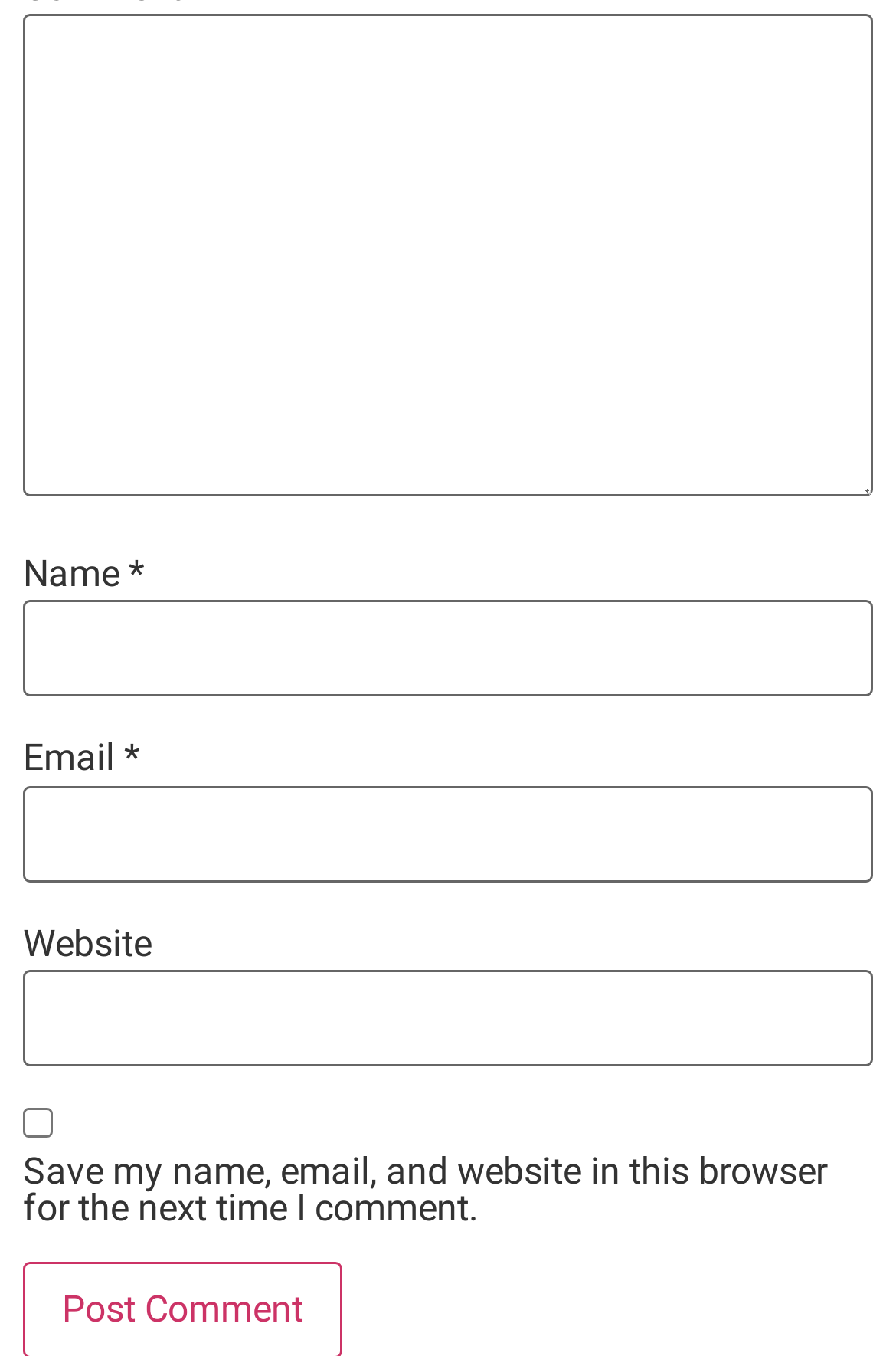Find the UI element described as: "Search" and predict its bounding box coordinates. Ensure the coordinates are four float numbers between 0 and 1, [left, top, right, bottom].

None